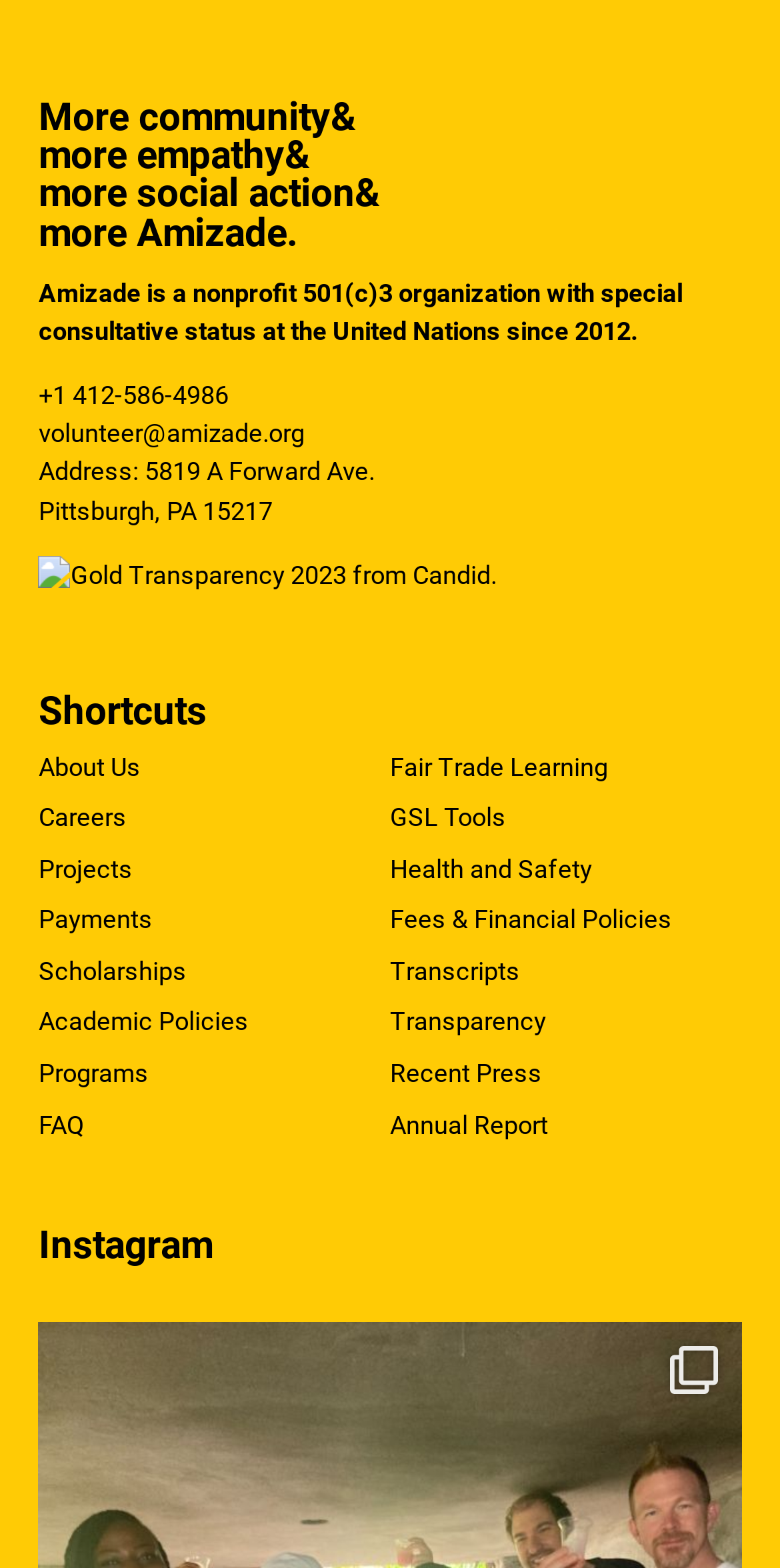Determine the bounding box coordinates of the clickable region to execute the instruction: "view Transparency information". The coordinates should be four float numbers between 0 and 1, denoted as [left, top, right, bottom].

[0.5, 0.642, 0.7, 0.661]